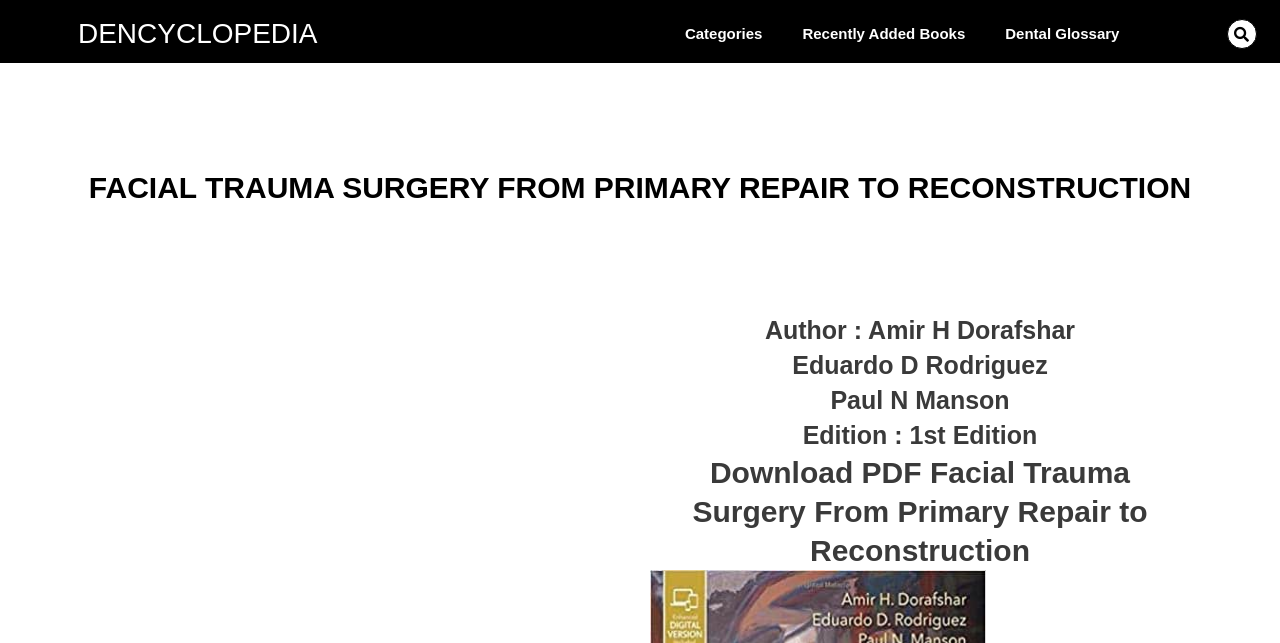Provide the bounding box coordinates of the HTML element described by the text: "News".

None